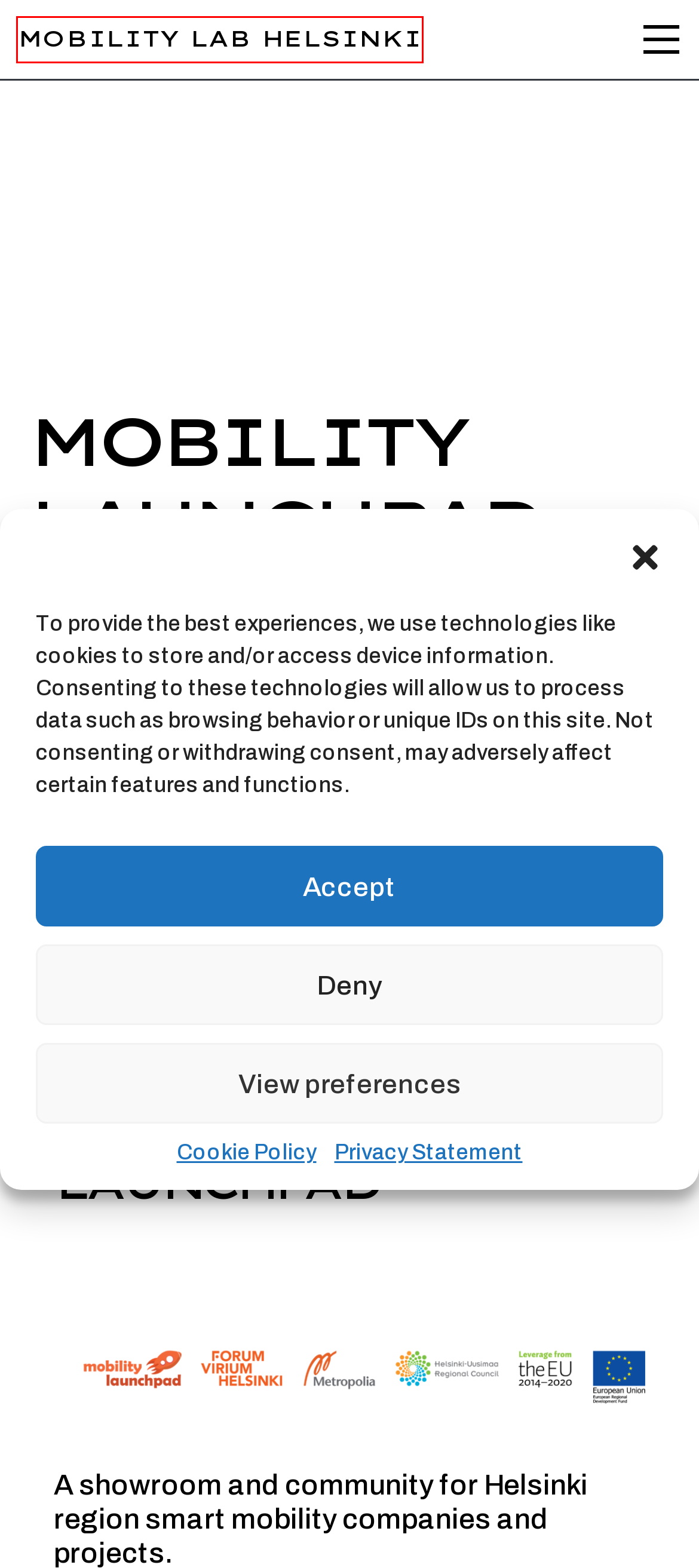You have a screenshot of a webpage, and a red bounding box highlights an element. Select the webpage description that best fits the new page after clicking the element within the bounding box. Options are:
A. Home - Bout
B. TukTuk Finland | 100% sähkökäyttöinen TukTuk
C. Mobility Lab Helsinki - testbed for smart mobility
D. MOPRIM
E. Charzzy
F. Wheelström | E-bikes
G. Etusivu - new - Callboats
H. Deal Comp

C